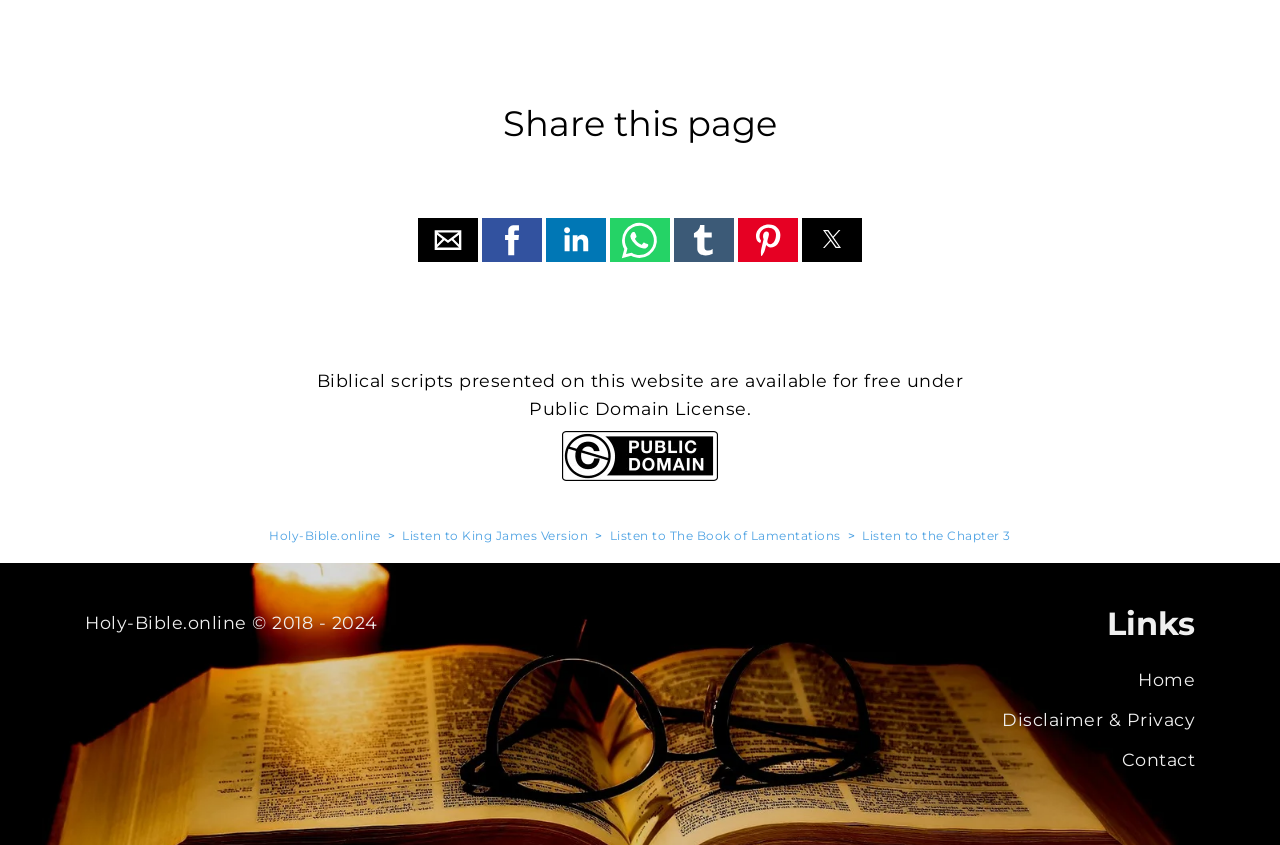What is the copyright year range of the website?
Answer the question with detailed information derived from the image.

The copyright year range of the website is from 2018 to 2024, which is mentioned in the footer of the webpage.